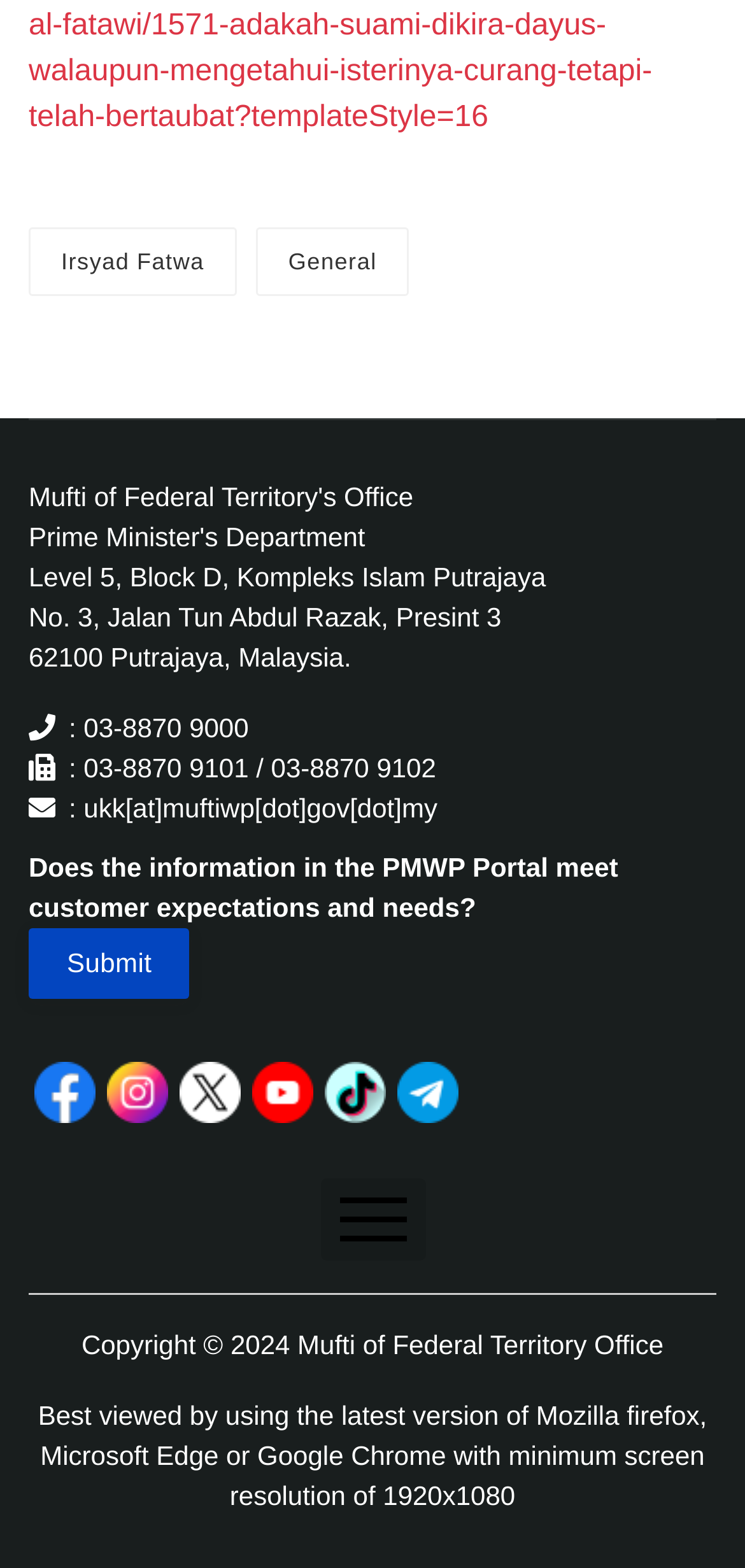Can you find the bounding box coordinates of the area I should click to execute the following instruction: "Go to Disclaimer page"?

[0.038, 0.812, 0.962, 0.854]